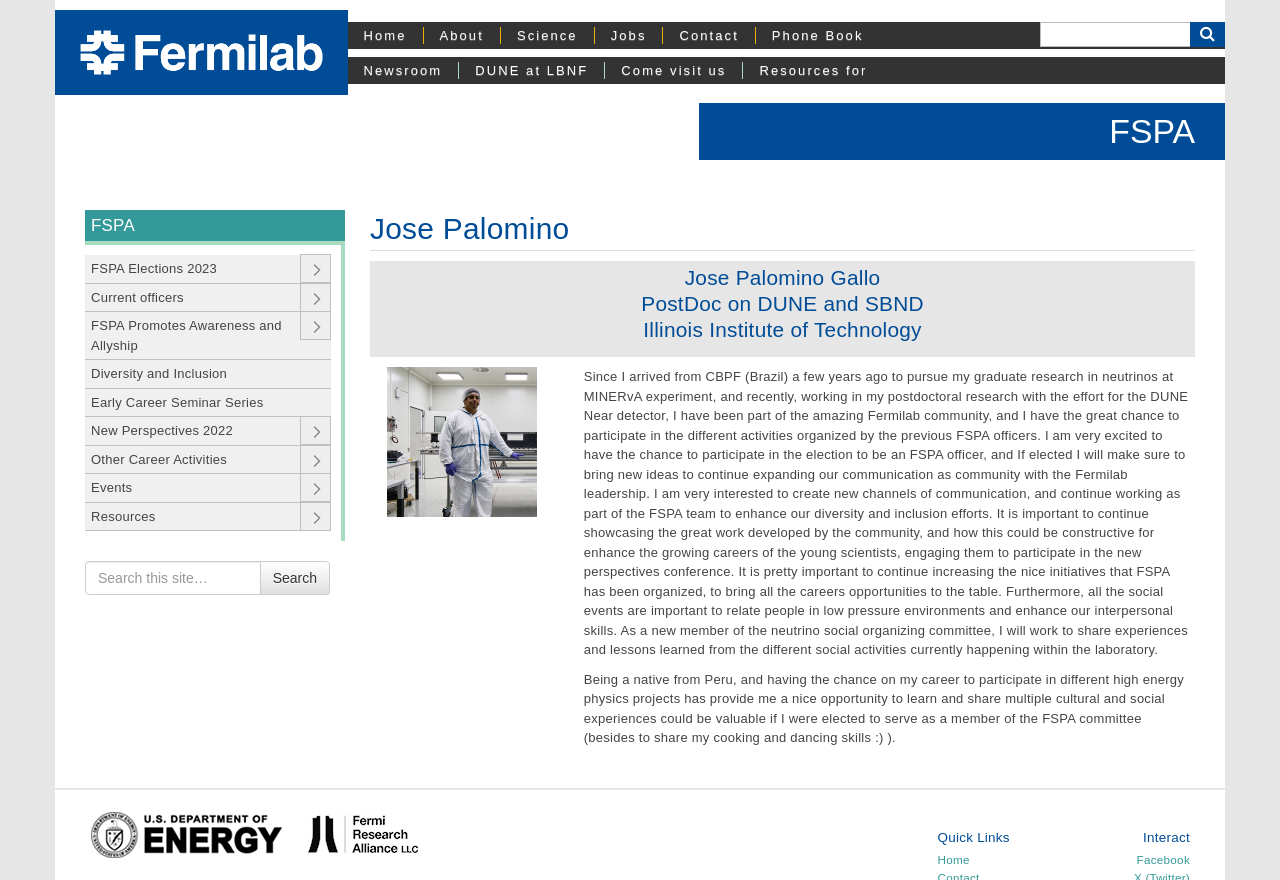What is the topic of the research mentioned on this webpage?
Craft a detailed and extensive response to the question.

I inferred the answer by reading the text 'I arrived from CBPF (Brazil) a few years ago to pursue my graduate research in neutrinos at MINERvA experiment...' which suggests that the research topic is related to neutrinos.